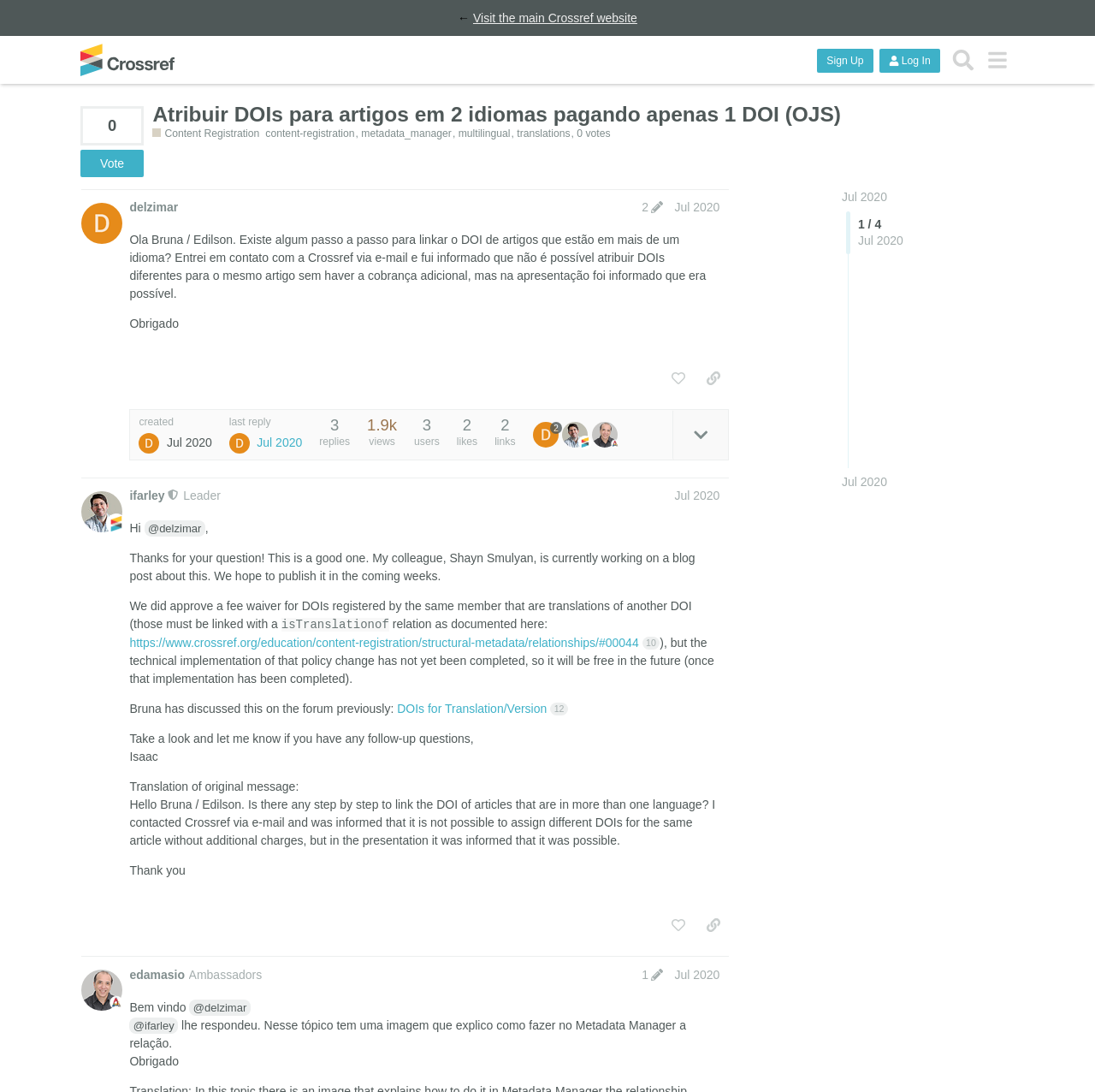Respond to the question below with a single word or phrase:
What is the title of the post?

Atribuir DOIs para artigos em 2 idiomas pagando apenas 1 DOI (OJS)